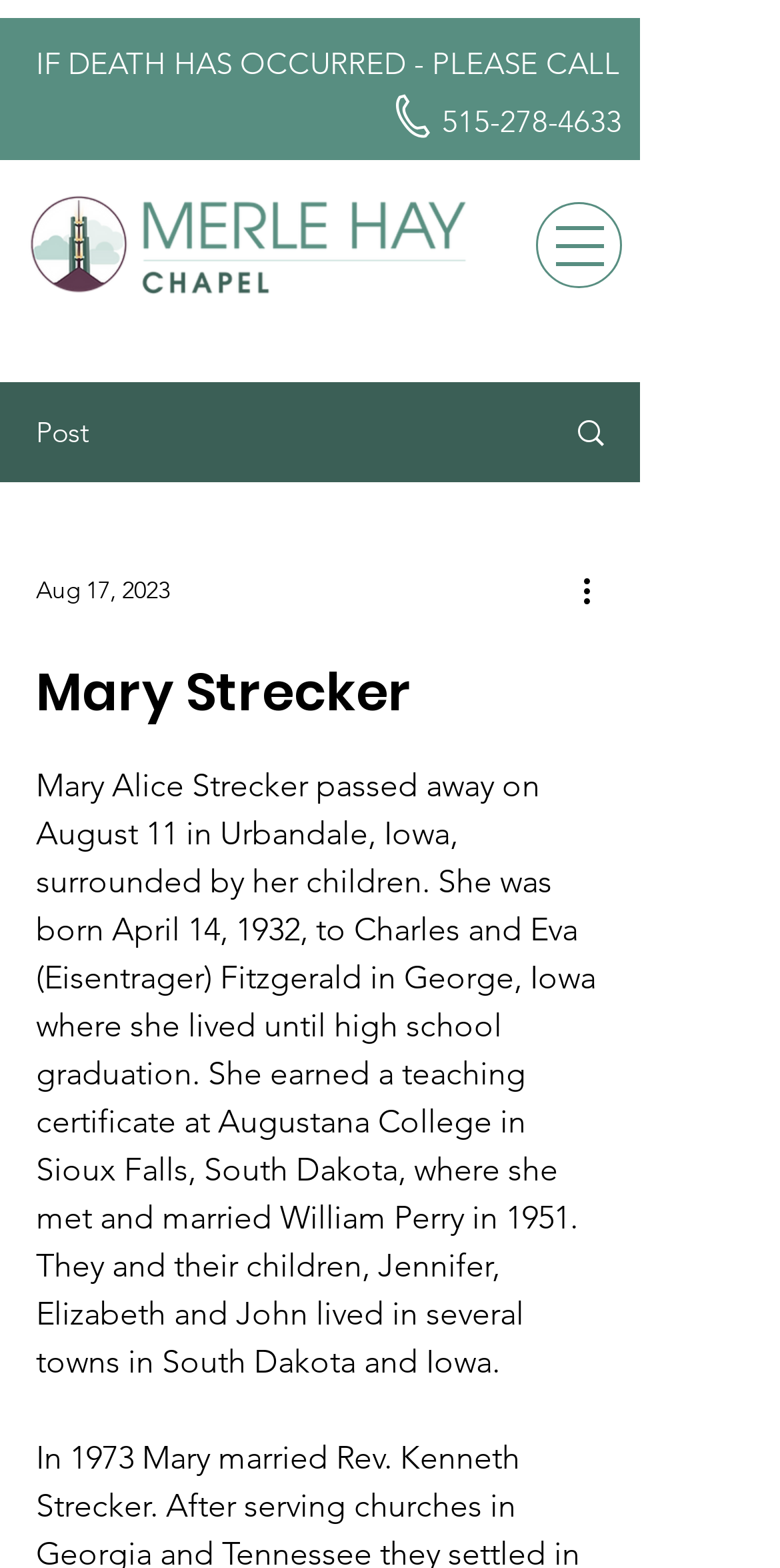Find the UI element described as: "aria-label="Open navigation menu"" and predict its bounding box coordinates. Ensure the coordinates are four float numbers between 0 and 1, [left, top, right, bottom].

[0.687, 0.129, 0.797, 0.184]